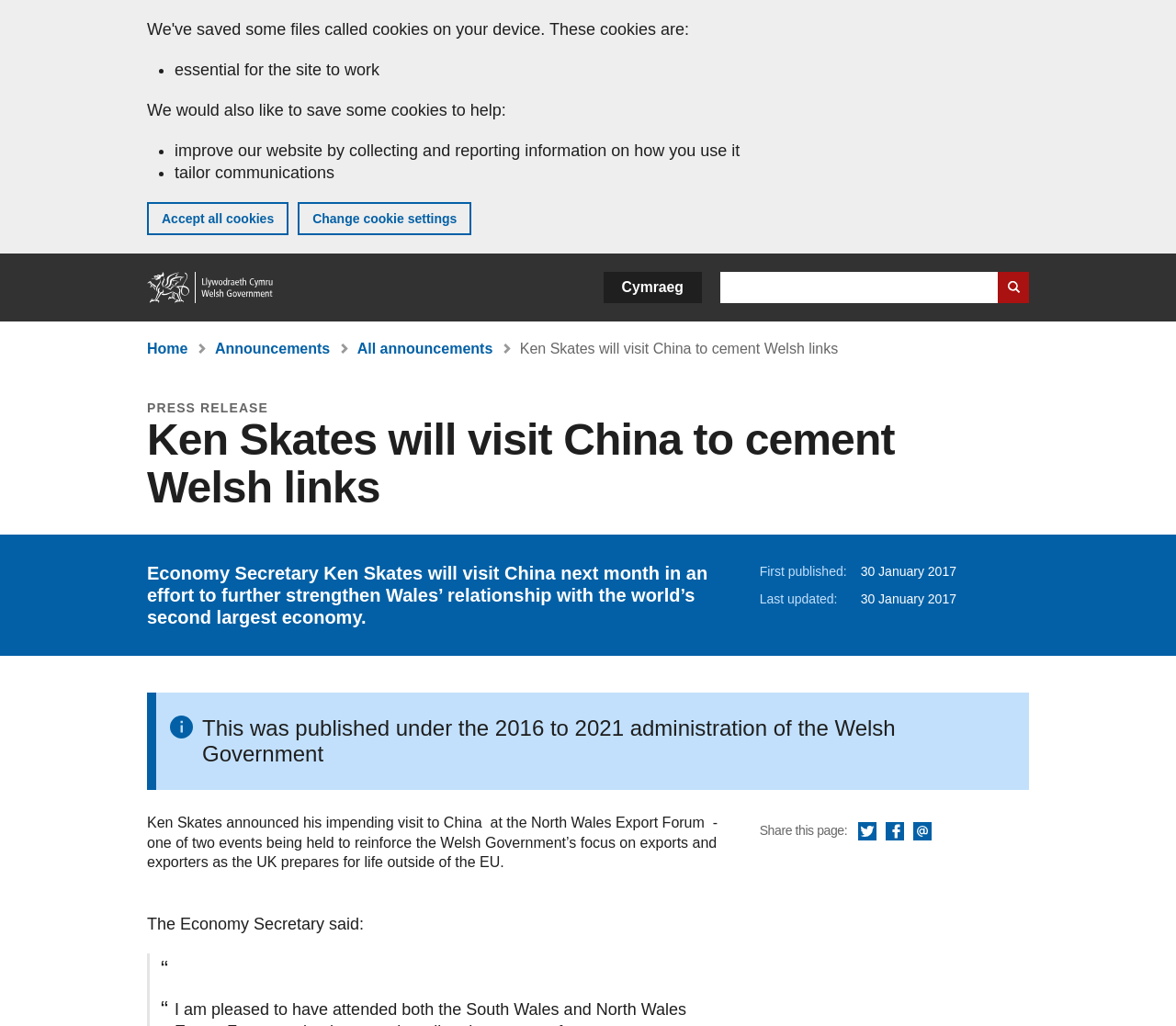Write an elaborate caption that captures the essence of the webpage.

The webpage is about Economy Secretary Ken Skates' upcoming visit to China to strengthen Wales' relationship with the world's second-largest economy. At the top of the page, there is a banner about cookies on the GOV.WALES website, with options to accept all cookies or change cookie settings. Below the banner, there is a navigation menu with links to the home page, a search bar, and a language selection button.

The main content of the page is divided into sections. The first section has a breadcrumb navigation menu with links to the home page, announcements, and the current page. Below the breadcrumb menu, there is a header section with a "PRESS RELEASE" label and a heading that matches the title of the page.

The main article section has a paragraph of text that summarizes the purpose of Ken Skates' visit to China. Below the article, there is a section with metadata, including the publication date and last updated date. There is also a note about the administration of the Welsh Government during which the article was published.

At the bottom of the page, there is a section with social media links to share the page on Twitter, Facebook, and via email. The final section of the page has additional text about Ken Skates' announcement of his visit to China at the North Wales Export Forum, followed by a quote from the Economy Secretary.